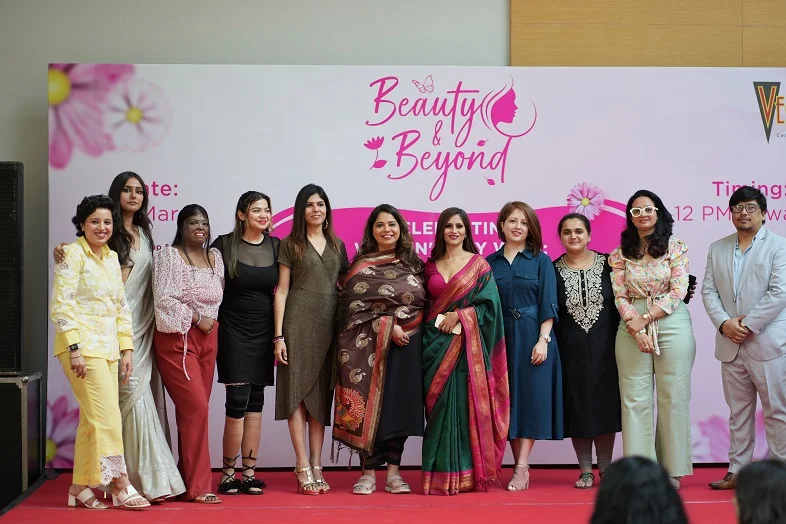Answer the question below with a single word or a brief phrase: 
What is the design element surrounding the event's name in the backdrop?

floral designs